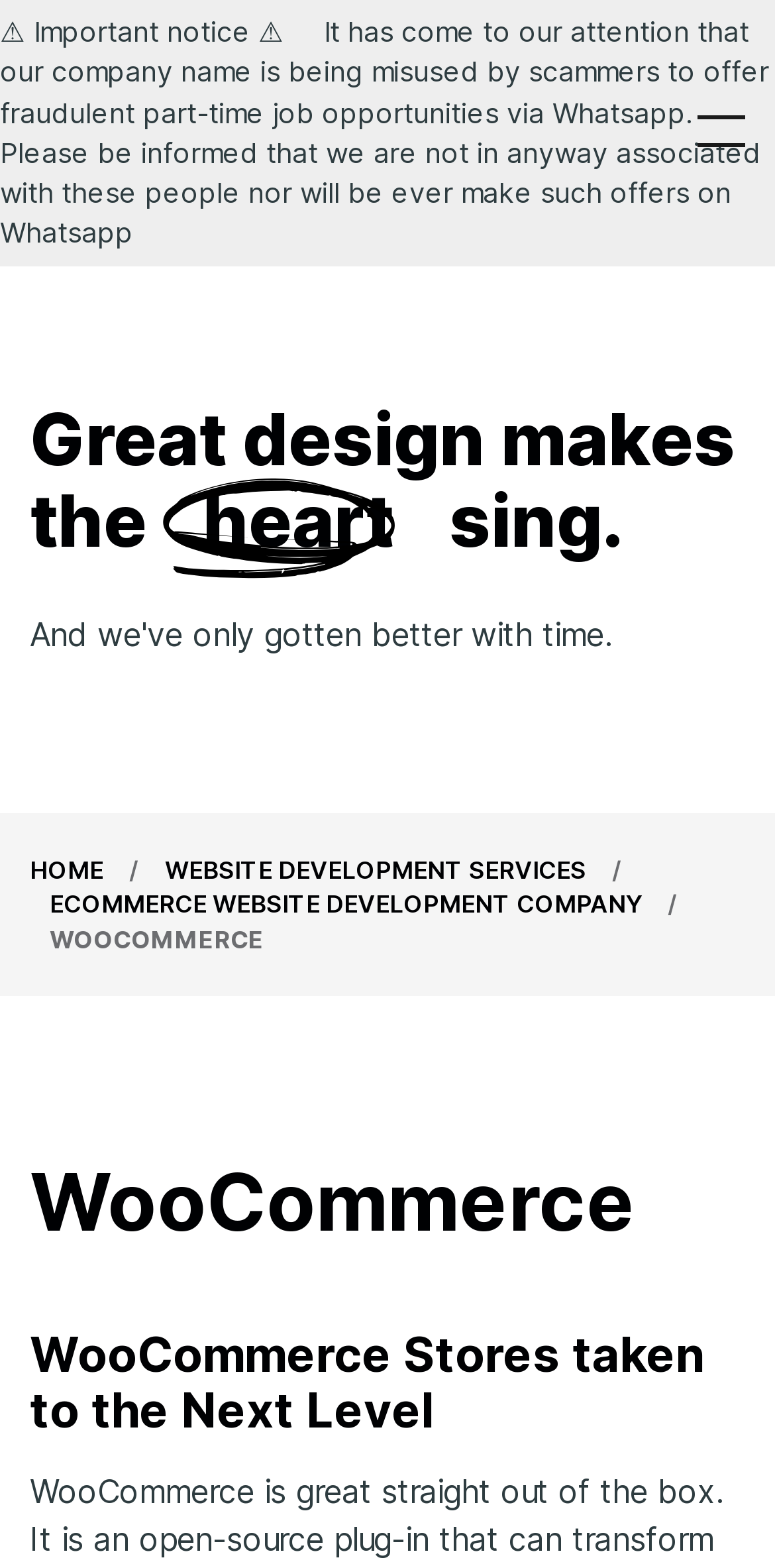Given the description parent_node: WHAT WE DO, predict the bounding box coordinates of the UI element. Ensure the coordinates are in the format (top-left x, top-left y, bottom-right x, bottom-right y) and all values are between 0 and 1.

[0.9, 0.074, 0.962, 0.094]